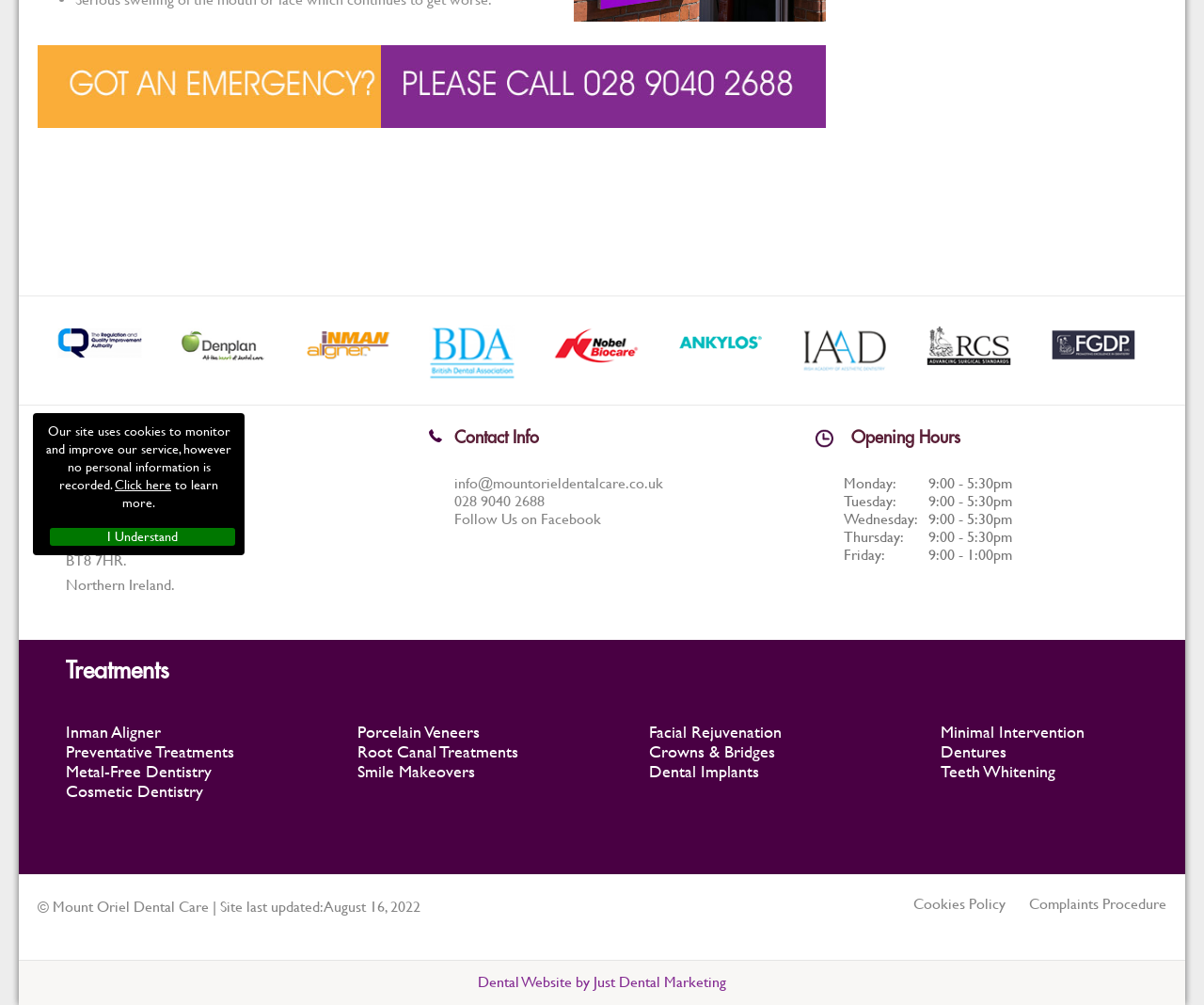Using the element description Follow Us on Facebook, predict the bounding box coordinates for the UI element. Provide the coordinates in (top-left x, top-left y, bottom-right x, bottom-right y) format with values ranging from 0 to 1.

[0.354, 0.507, 0.646, 0.525]